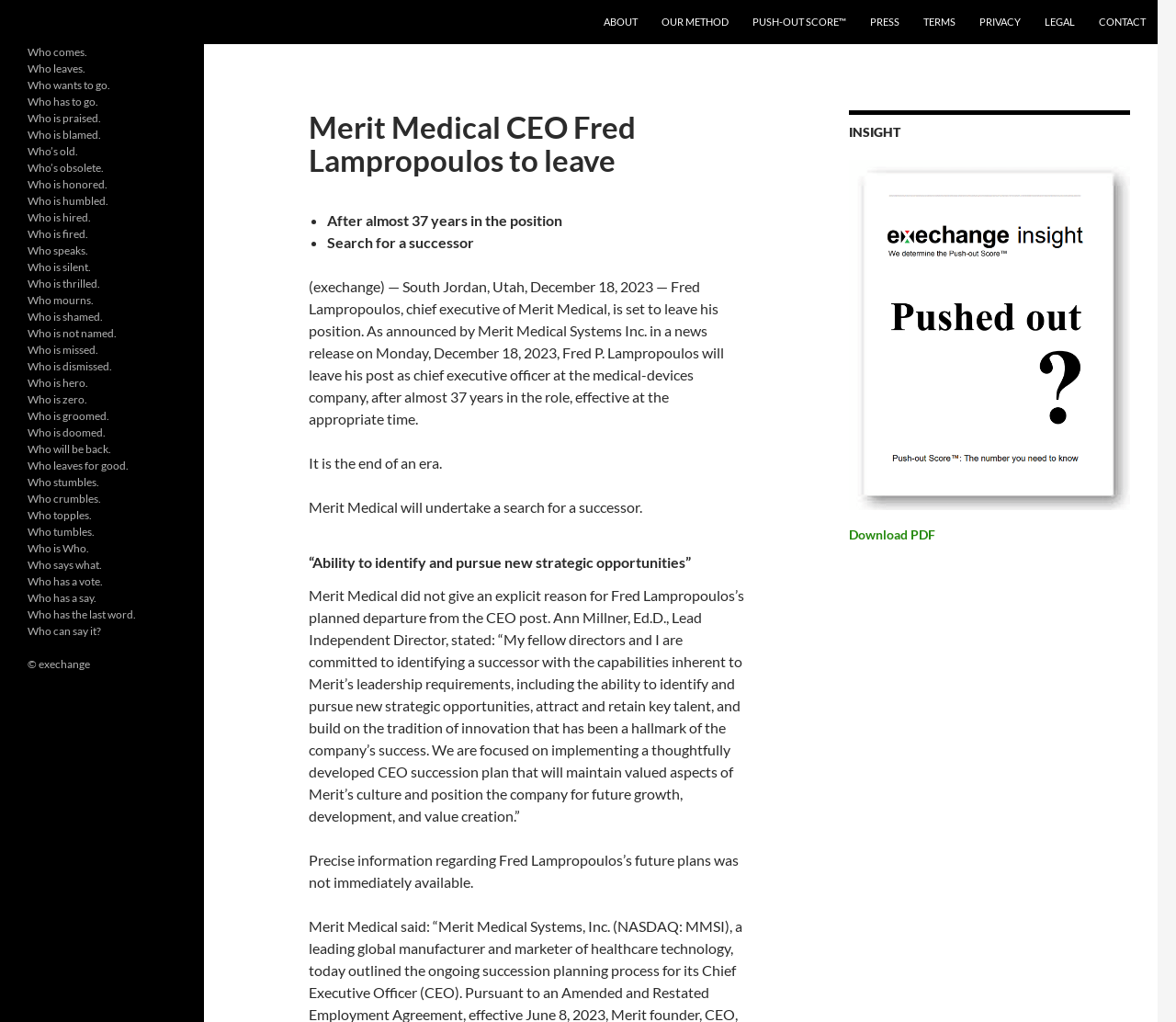Offer a detailed explanation of the webpage layout and contents.

The webpage is about the news of Merit Medical CEO Fred Lampropoulos leaving his position after almost 37 years. At the top, there is a header with the title "exechange" and a navigation menu with links to "ABOUT", "OUR METHOD", "PUSH-OUT SCORE™", "PRESS", "TERMS", "PRIVACY", "LEGAL", and "CONTACT". 

Below the navigation menu, there is a main header that reads "Merit Medical CEO Fred Lampropoulos to leave". This is followed by a list of two bullet points, which mention that Lampropoulos will leave his position and that the company will search for a successor. 

The main content of the webpage is a news article that discusses Lampropoulos's planned departure from the CEO post. The article quotes Ann Millner, Lead Independent Director, who mentions the qualities they are looking for in a successor, including the ability to identify and pursue new strategic opportunities. 

On the right side of the webpage, there is a complementary section with a heading "INSIGHT" and a link to download a PDF. 

At the bottom left of the webpage, there is another section with a heading "Push-out Score™" and a list of 24 short phrases, each describing a different aspect of executive changes, such as "Who comes", "Who leaves", "Who wants to go", and so on. 

Finally, at the very bottom of the webpage, there is a copyright notice that reads "© exechange".